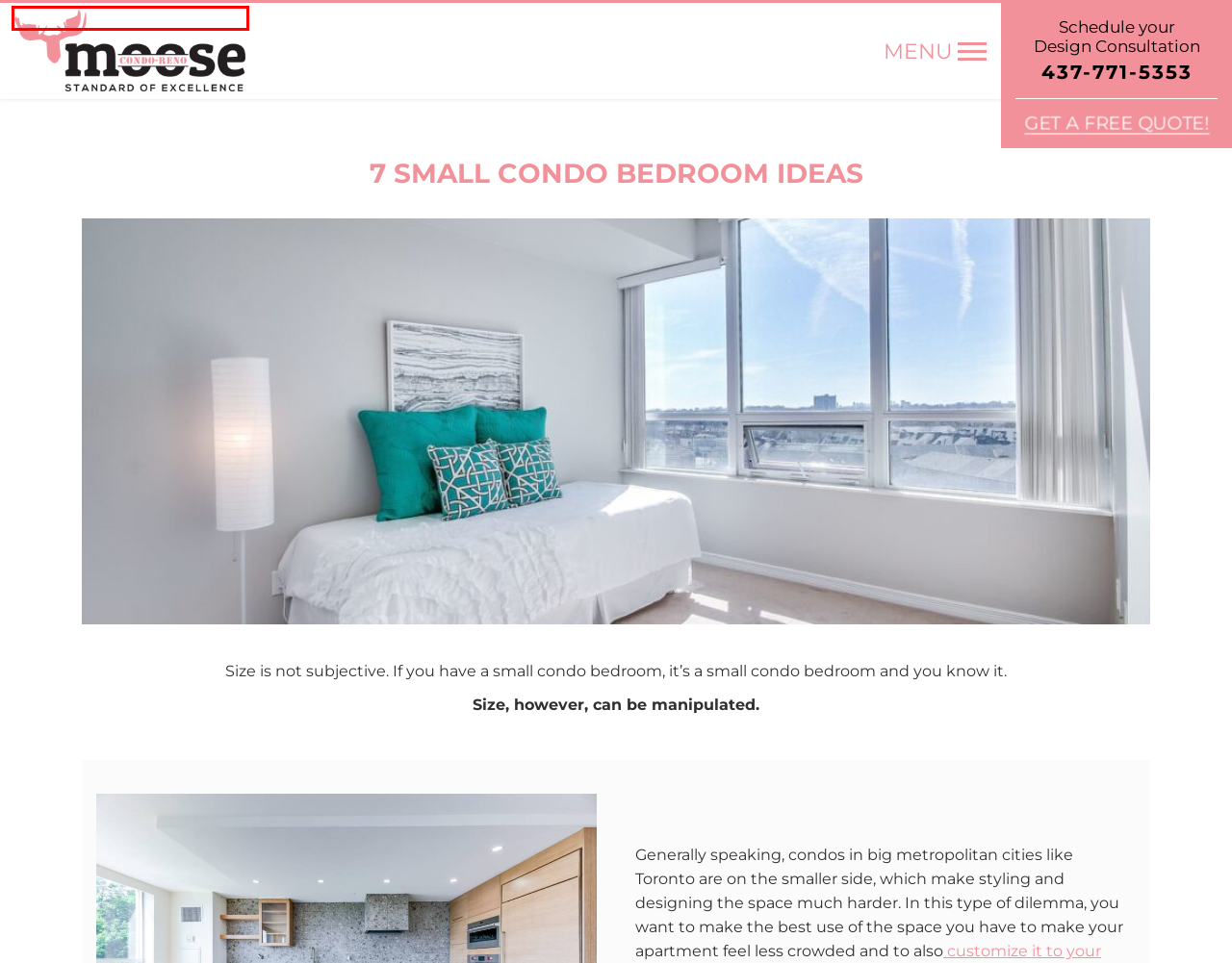Inspect the provided webpage screenshot, concentrating on the element within the red bounding box. Select the description that best represents the new webpage after you click the highlighted element. Here are the candidates:
A. Financing Options for Condo Renovation | Moose
B. Why Choose Us - Moose Condo Reno
C. Condo Kitchen Renovation Contractors | Moose Condo Reno
D. Condo Bathroom Renovation Service Toronto | Moose Condo Reno
E. Condo Renovation Jobs in Toronto | We Are Hiring | Moose Condo Reno
F. Condo Renovation & Remodeling Toronto | Moose Condo Reno
G. Why You Should Choose Us | Moose Condo Reno
H. Condo Bedroom Renovation in Toronto | Moose Condo Reno

F